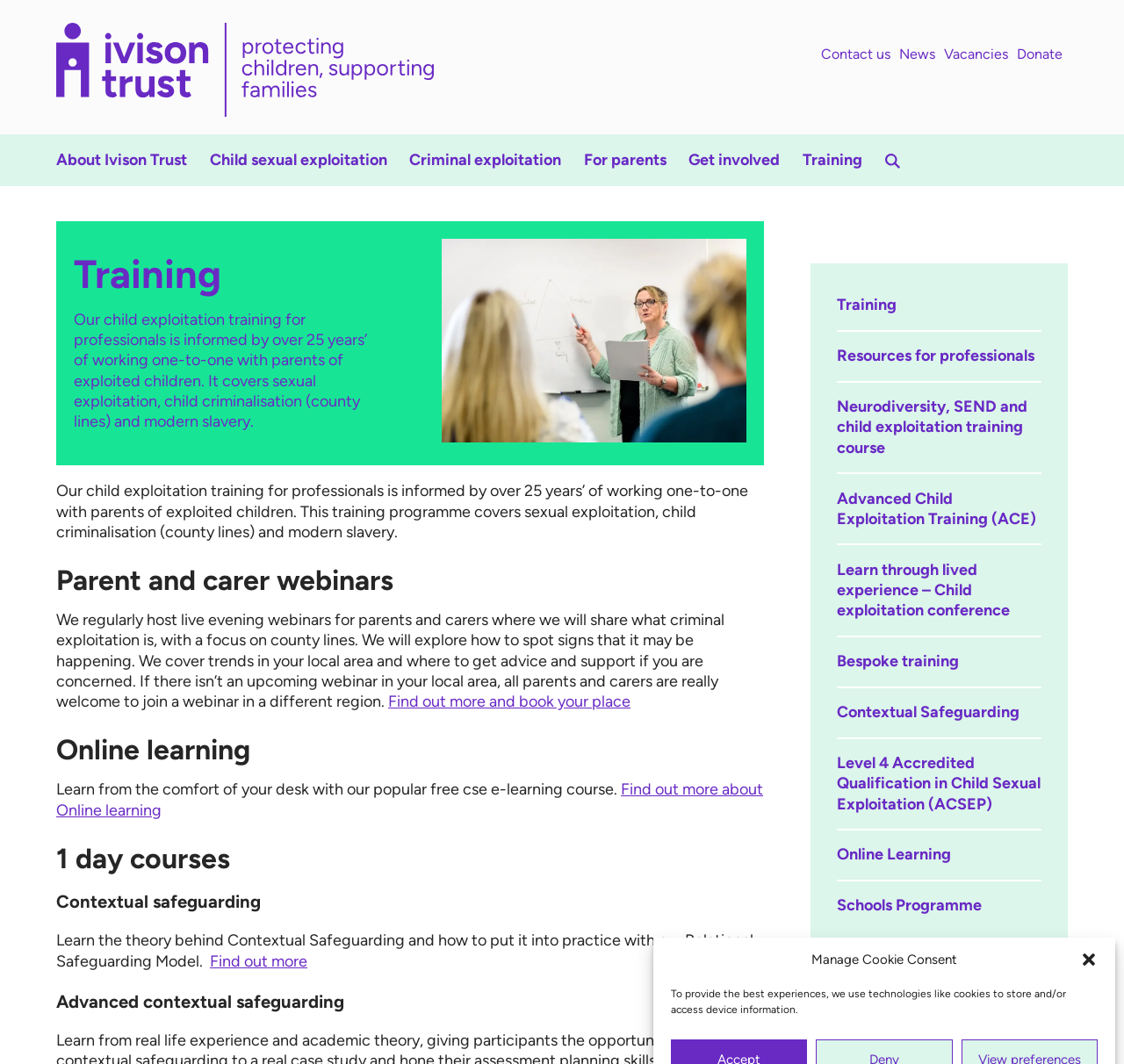What is the name of the organization behind the webpage?
Refer to the image and provide a one-word or short phrase answer.

Ivison Trust